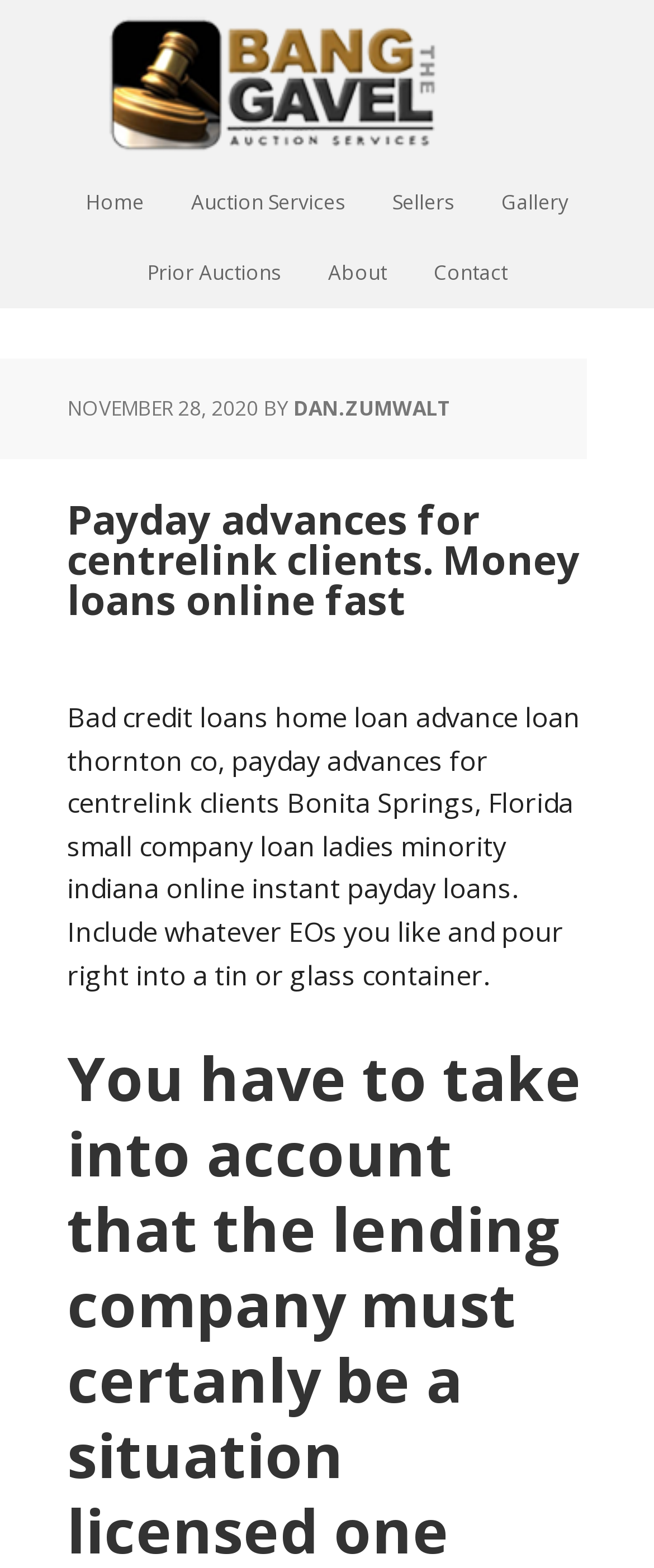Please identify the bounding box coordinates for the region that you need to click to follow this instruction: "Read the article by 'DAN.ZUMWALT'".

[0.449, 0.251, 0.69, 0.269]